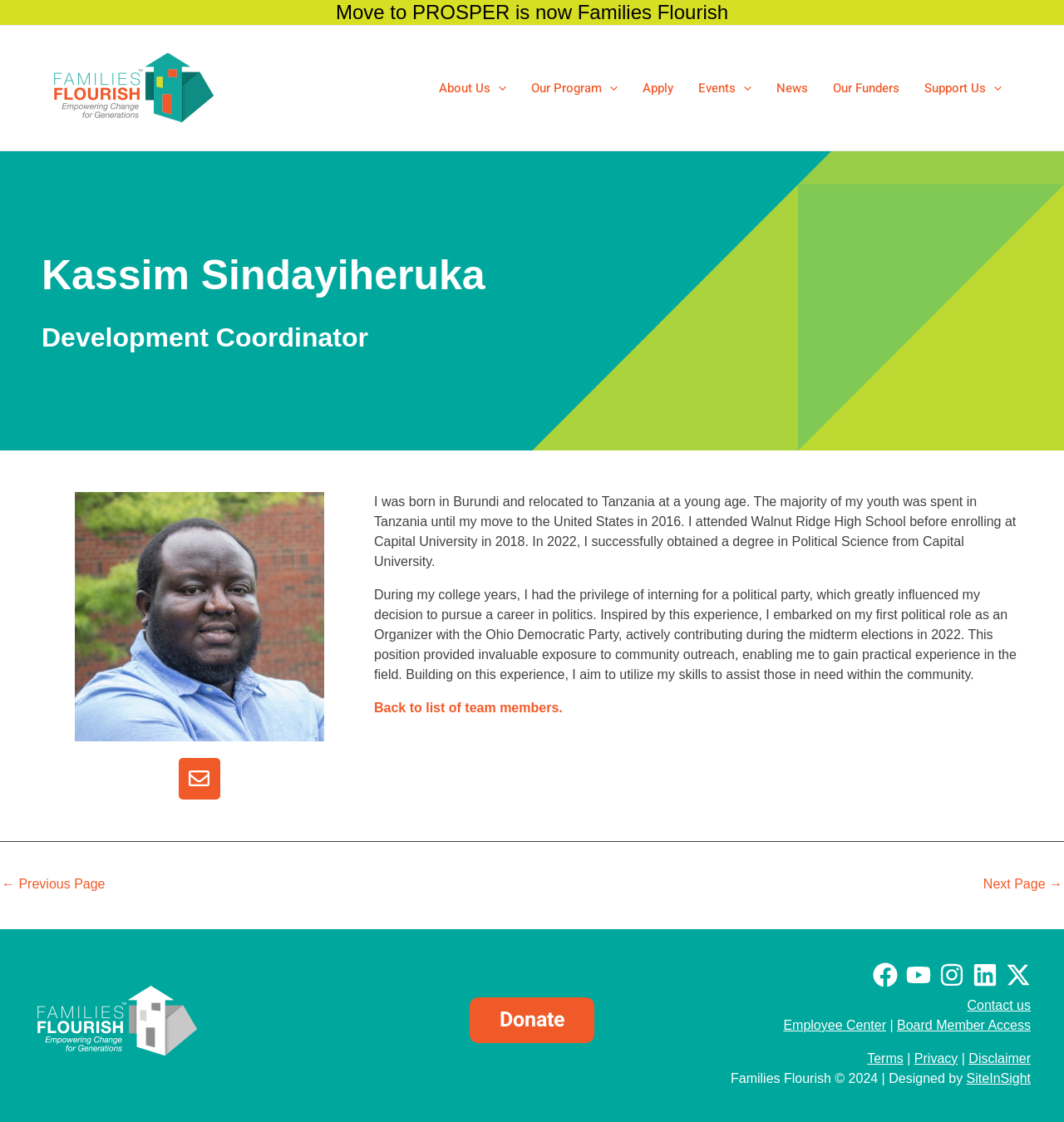Identify the bounding box coordinates of the section to be clicked to complete the task described by the following instruction: "Click on About Us Menu Toggle". The coordinates should be four float numbers between 0 and 1, formatted as [left, top, right, bottom].

[0.401, 0.023, 0.488, 0.134]